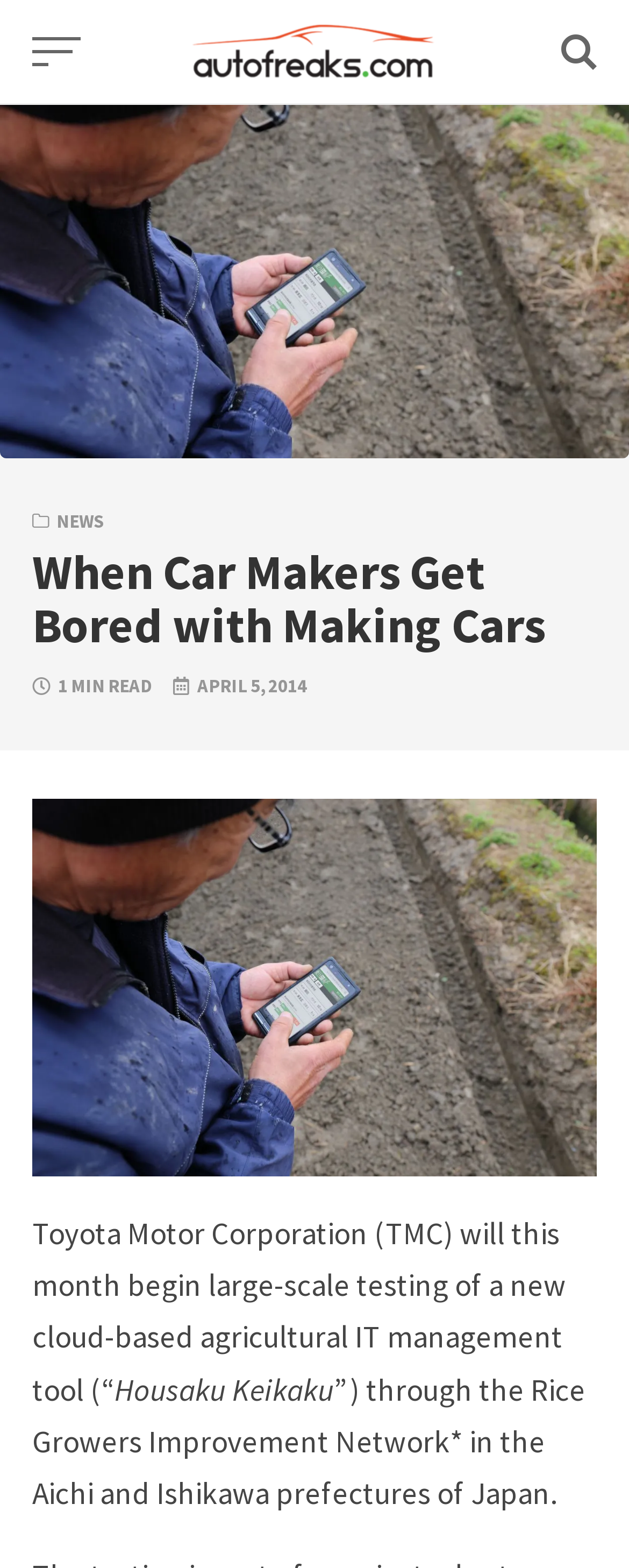Identify the bounding box for the UI element described as: "alt="Autofreaks.com"". The coordinates should be four float numbers between 0 and 1, i.e., [left, top, right, bottom].

[0.299, 0.007, 0.701, 0.059]